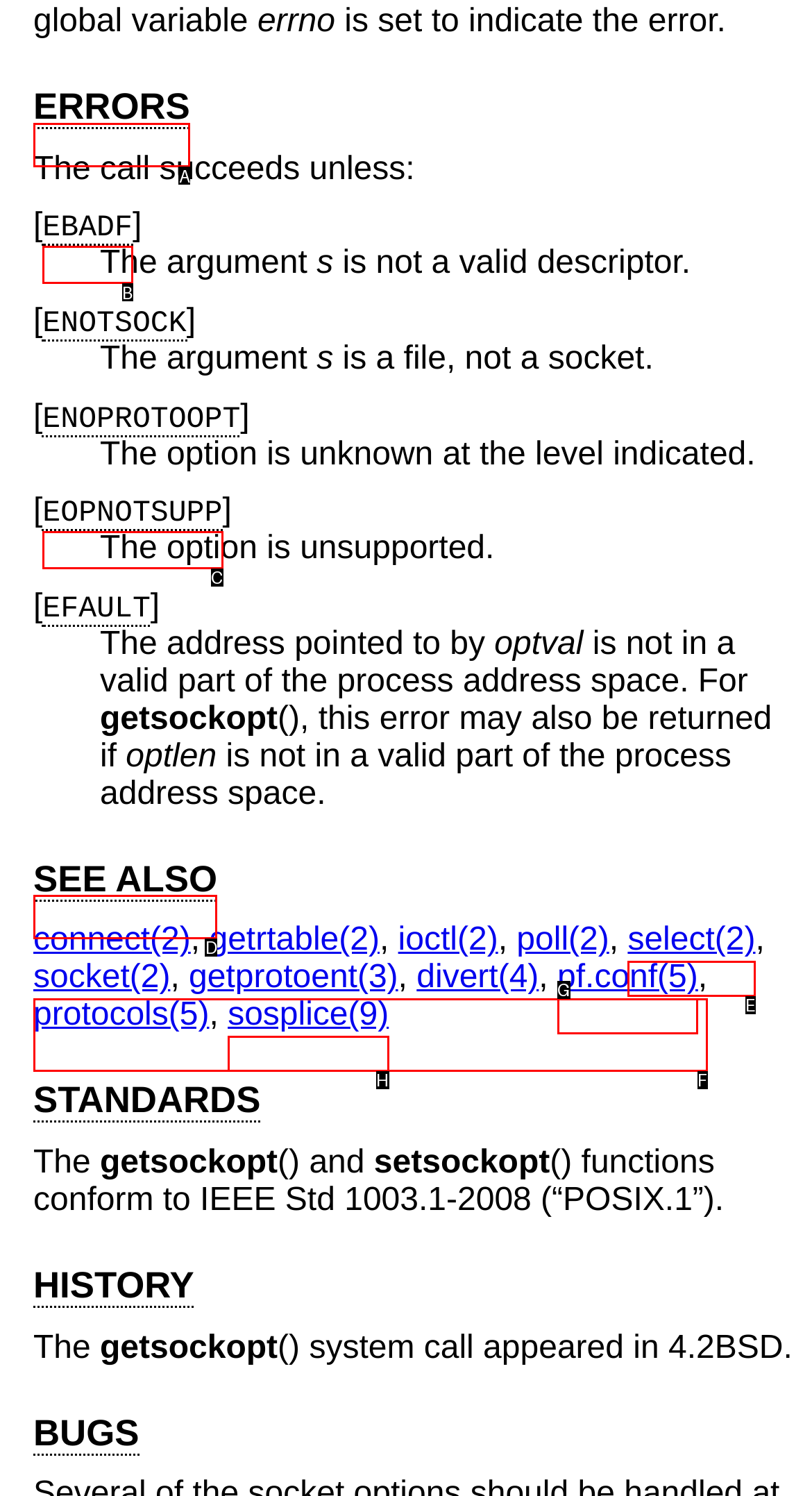Which option is described as follows: SEE ALSO
Answer with the letter of the matching option directly.

D